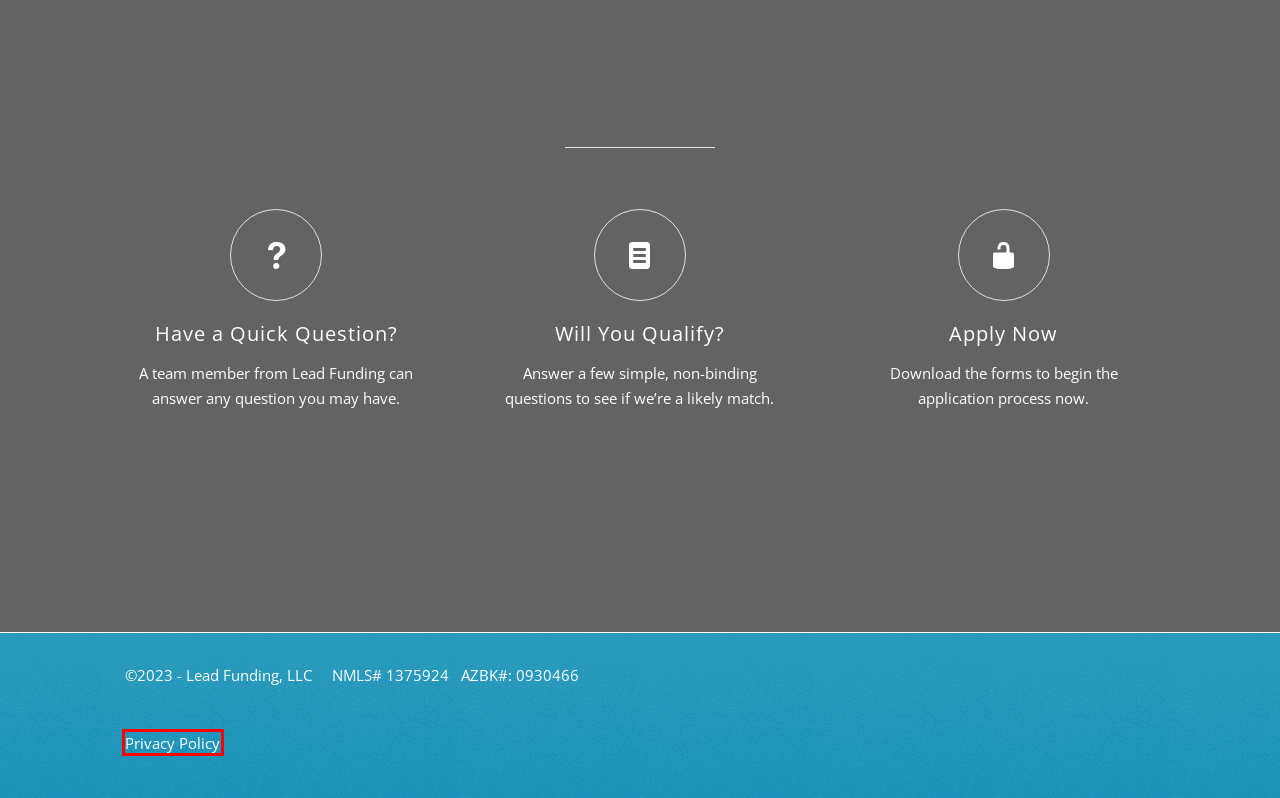Examine the screenshot of the webpage, which has a red bounding box around a UI element. Select the webpage description that best fits the new webpage after the element inside the red bounding box is clicked. Here are the choices:
A. Get Started - Hard Money Real Estate Loan | Lead Funding
B. Hard Money Loans Privacy Policy | Lead Funding
C. Loans For Real Estate Investors | Lead Funding
D. Have a Quick Question? | Lead Funding
E. Will you qualify for a real estate hard money loan? | Lead Funding
F. Direct Private Lender for Real Estate Investors | Lead Funding
G. Contact us by Phone or Email | Lead Funding
H. Business Loans for Cannabis & Marijuana Industry | Lead Funding

B